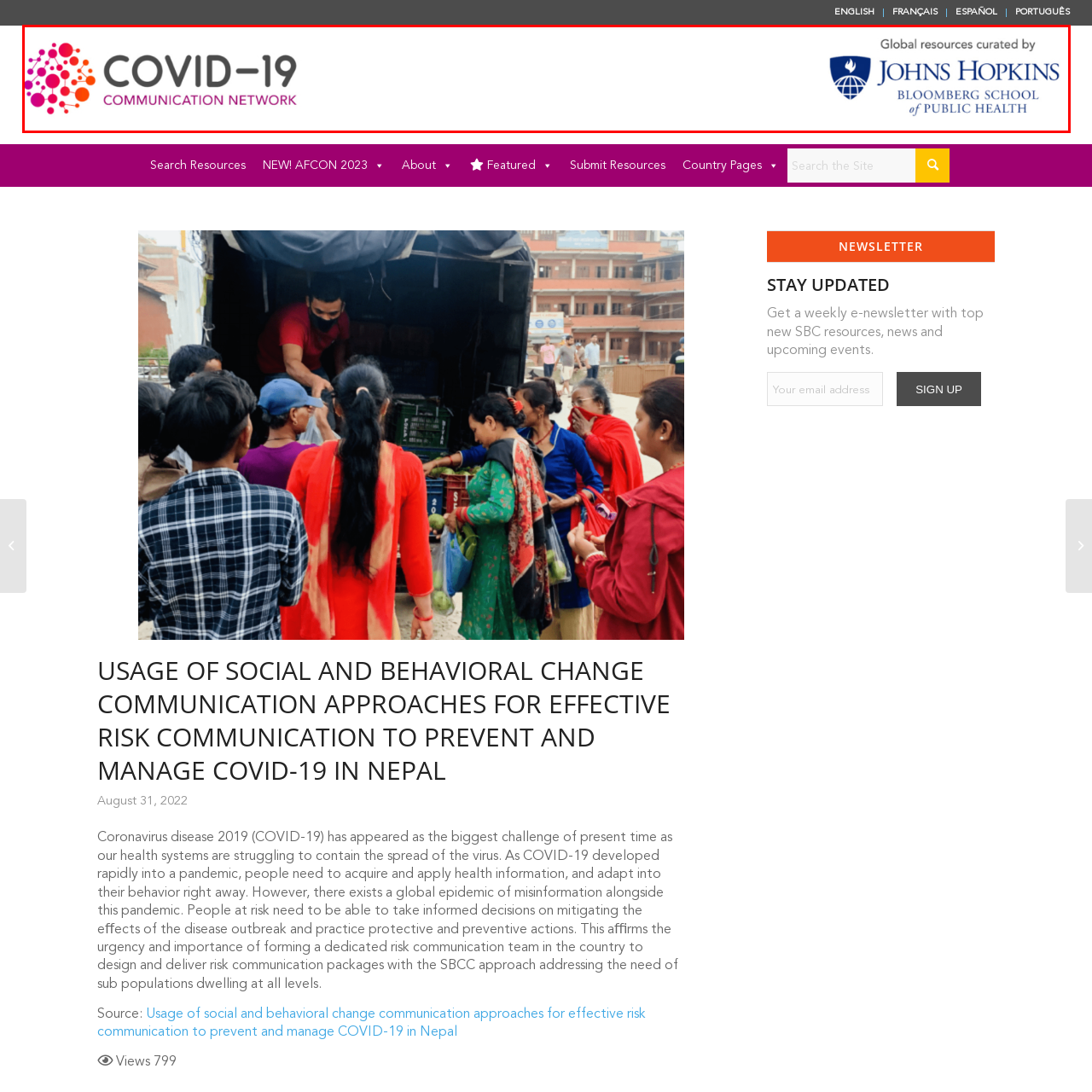Who curated the resources?
Take a close look at the image highlighted by the red bounding box and answer the question thoroughly based on the details you see.

The caption below the logo emphasizes that these resources are curated by the prestigious Johns Hopkins Bloomberg School of Public Health, highlighting a commitment to providing essential information and support in managing COVID-19.